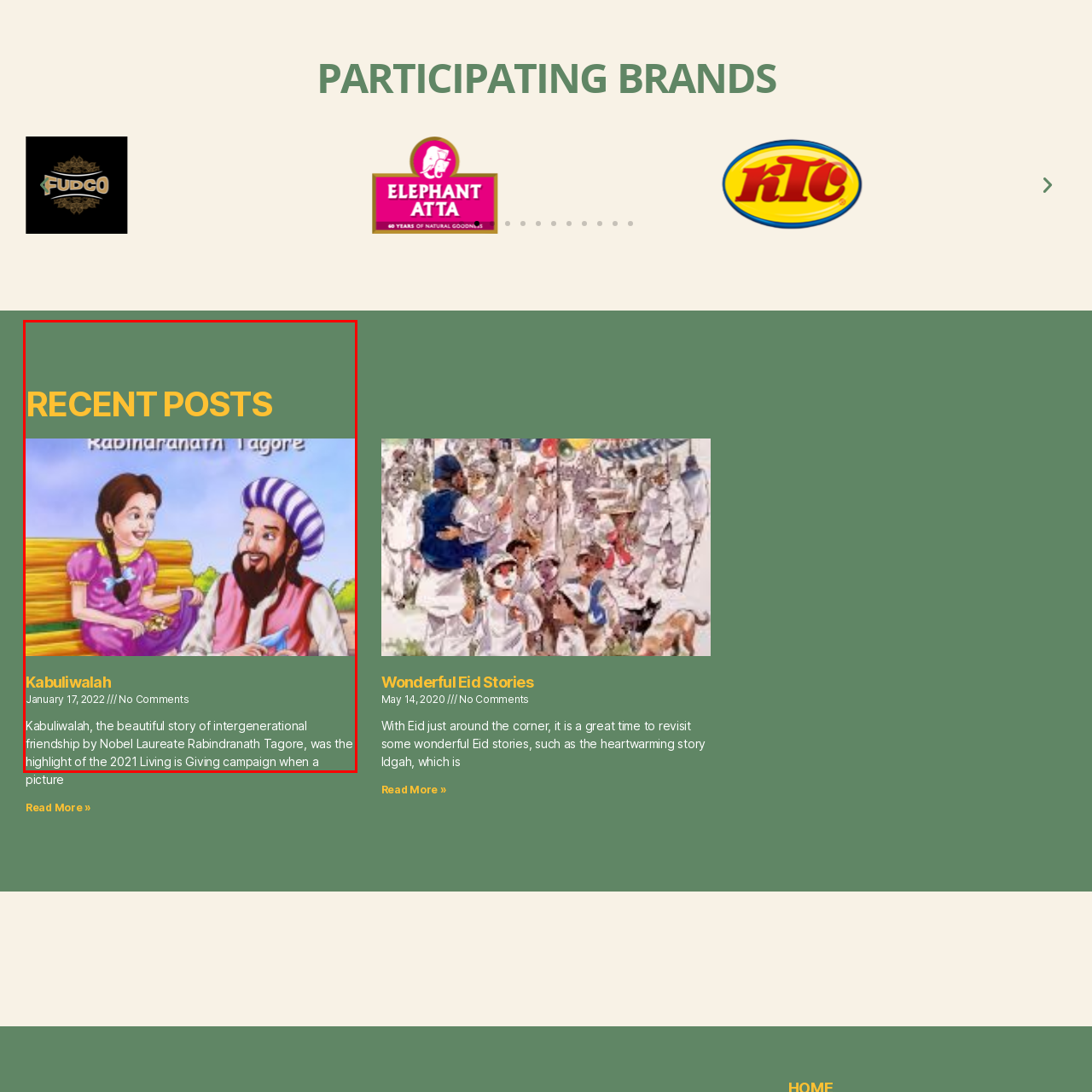Take a close look at the image outlined in red and answer the ensuing question with a single word or phrase:
What is the theme of the story 'Kabuliwala'?

Connection and understanding